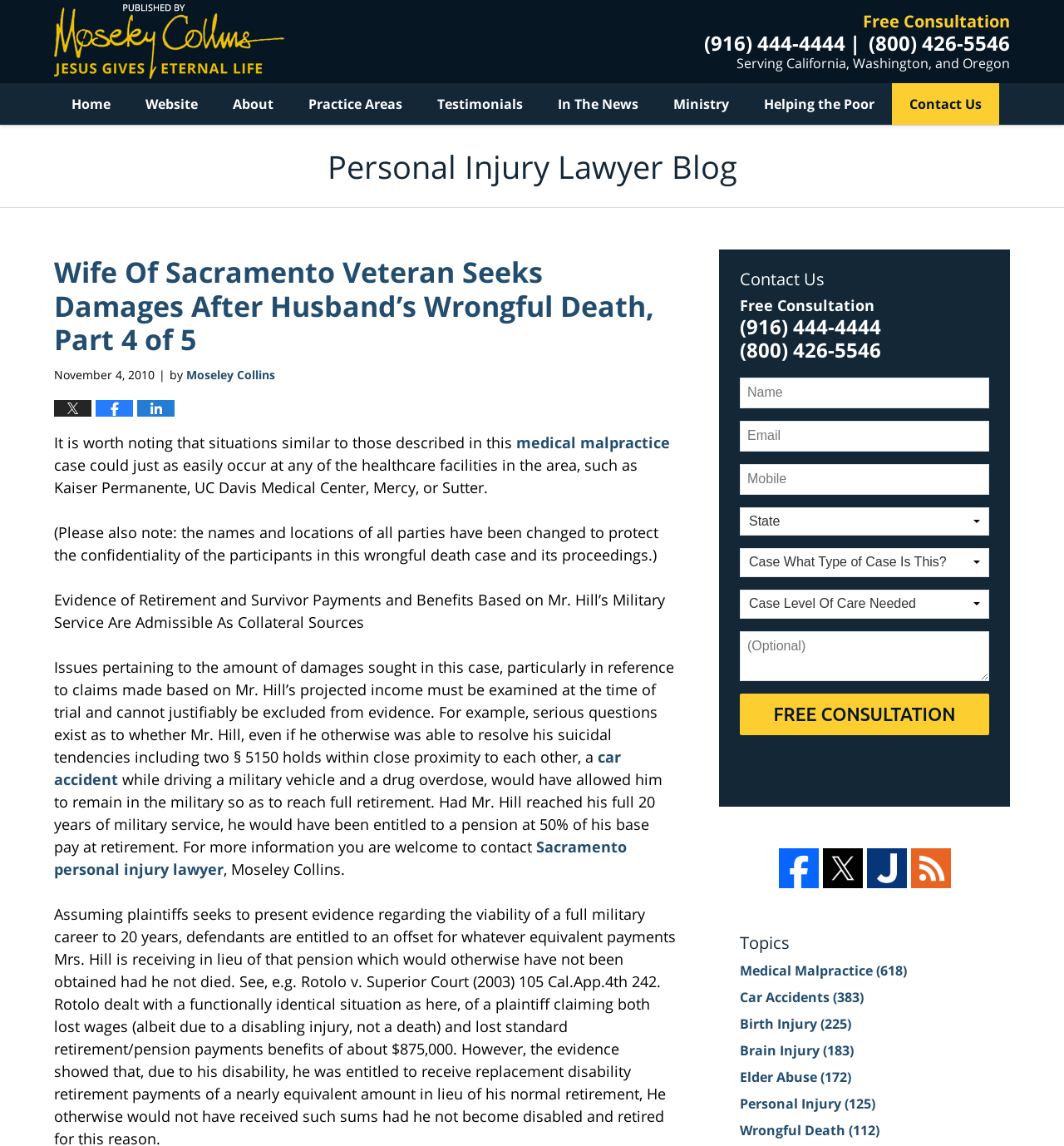Kindly provide the bounding box coordinates of the section you need to click on to fulfill the given instruction: "Read the article about medical malpractice".

[0.051, 0.377, 0.485, 0.395]